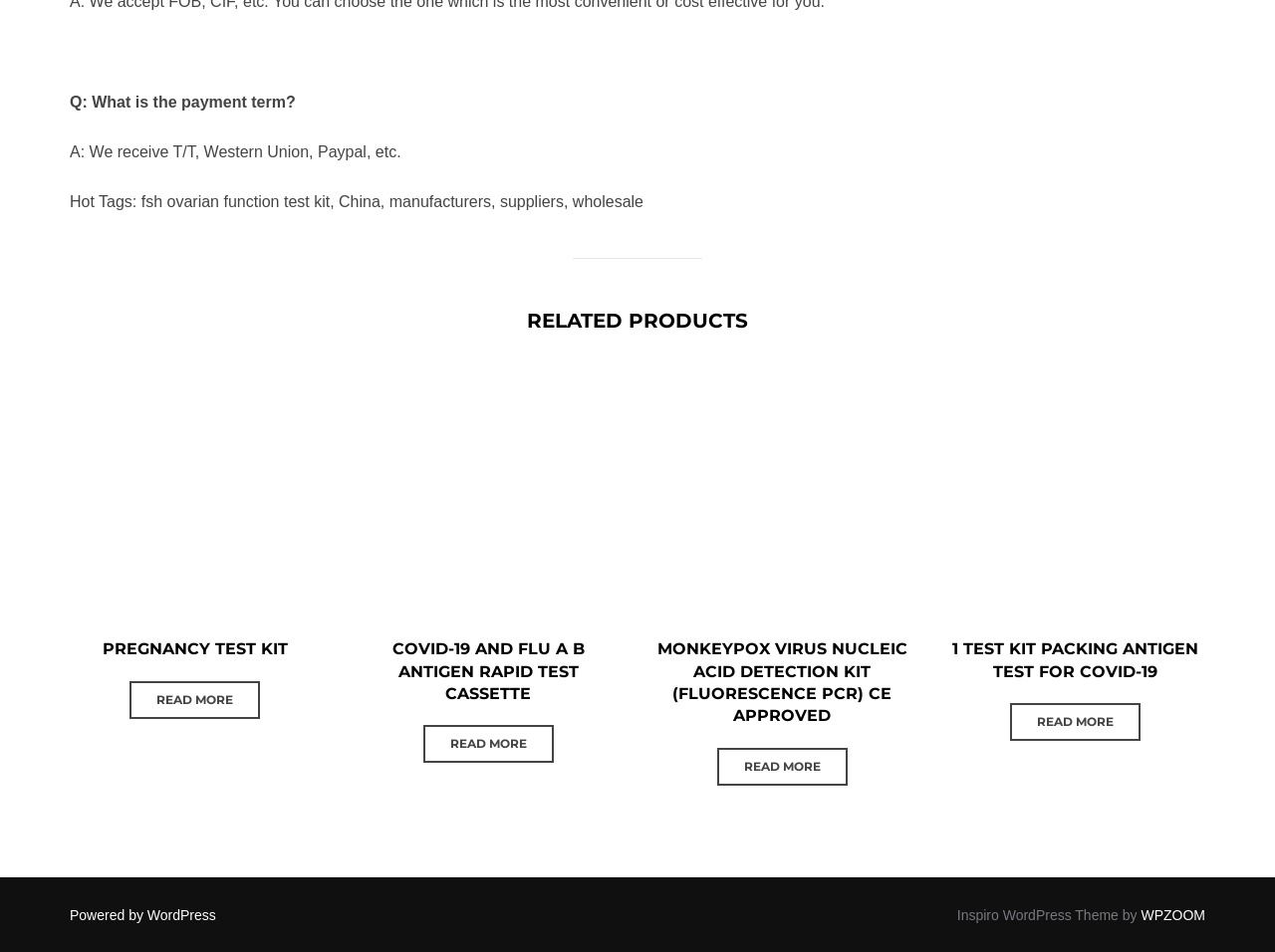Please determine the bounding box coordinates of the element's region to click for the following instruction: "Read more about 'PREGNANCY TEST KIT'".

[0.102, 0.715, 0.204, 0.755]